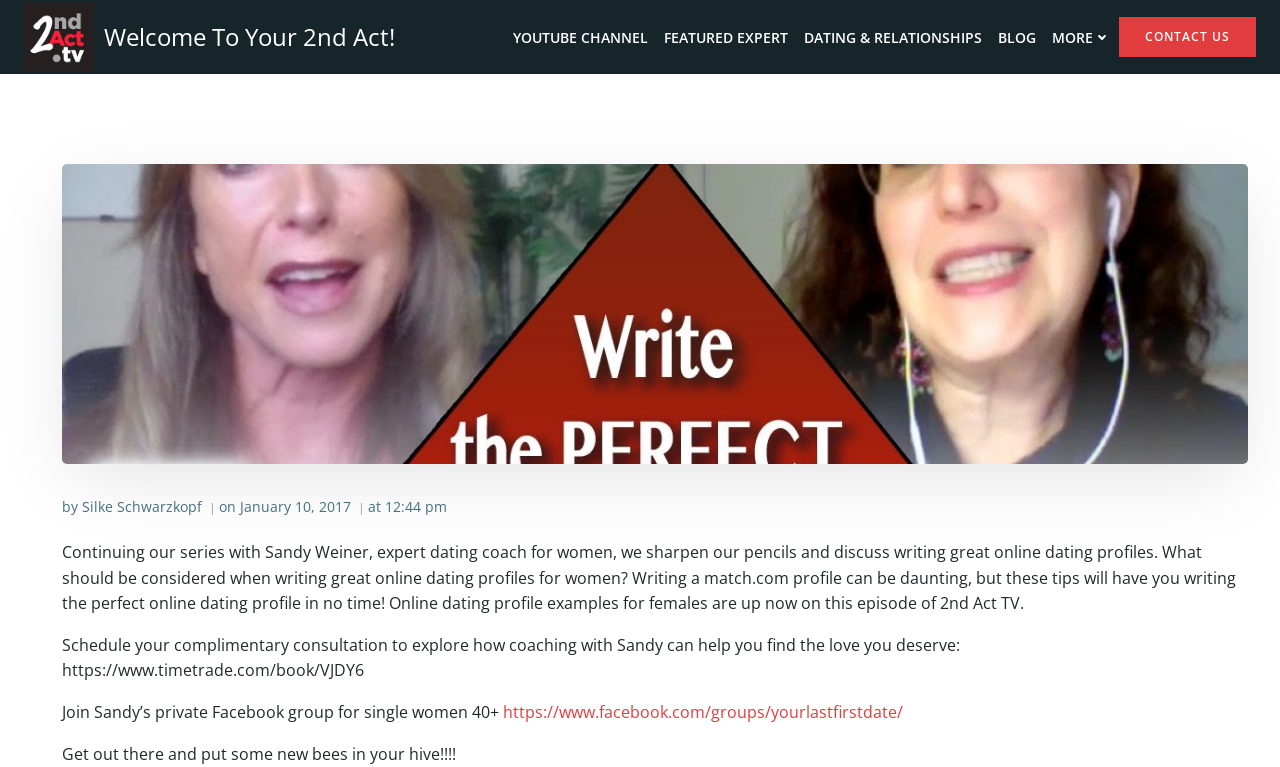Refer to the image and provide an in-depth answer to the question: 
What is the name of the expert dating coach mentioned in the article?

The name of the expert dating coach mentioned in the article is Sandy Weiner, who is discussed in the context of writing great online dating profiles.